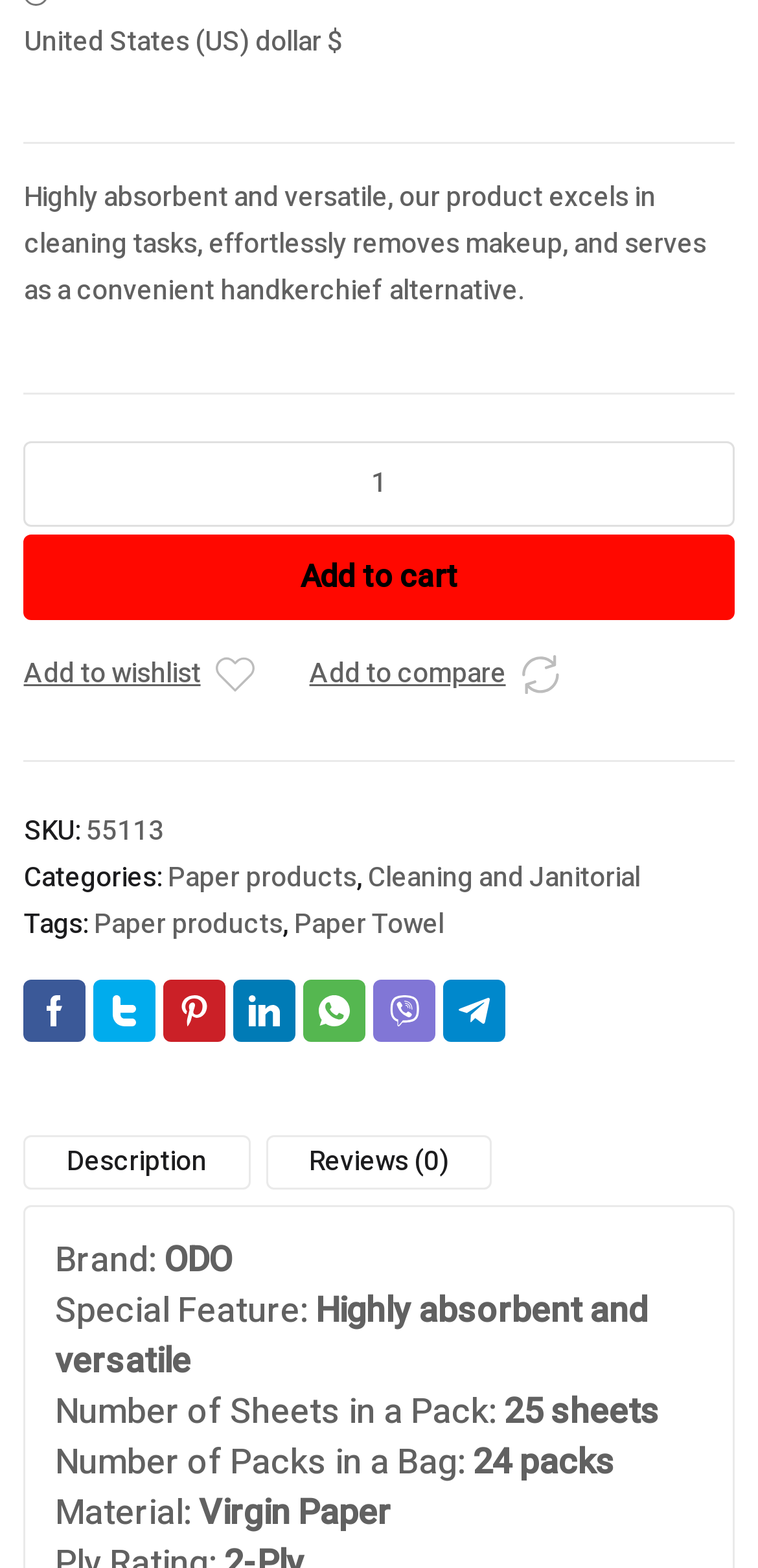Please identify the bounding box coordinates of the area that needs to be clicked to fulfill the following instruction: "Add to wishlist."

[0.285, 0.417, 0.336, 0.442]